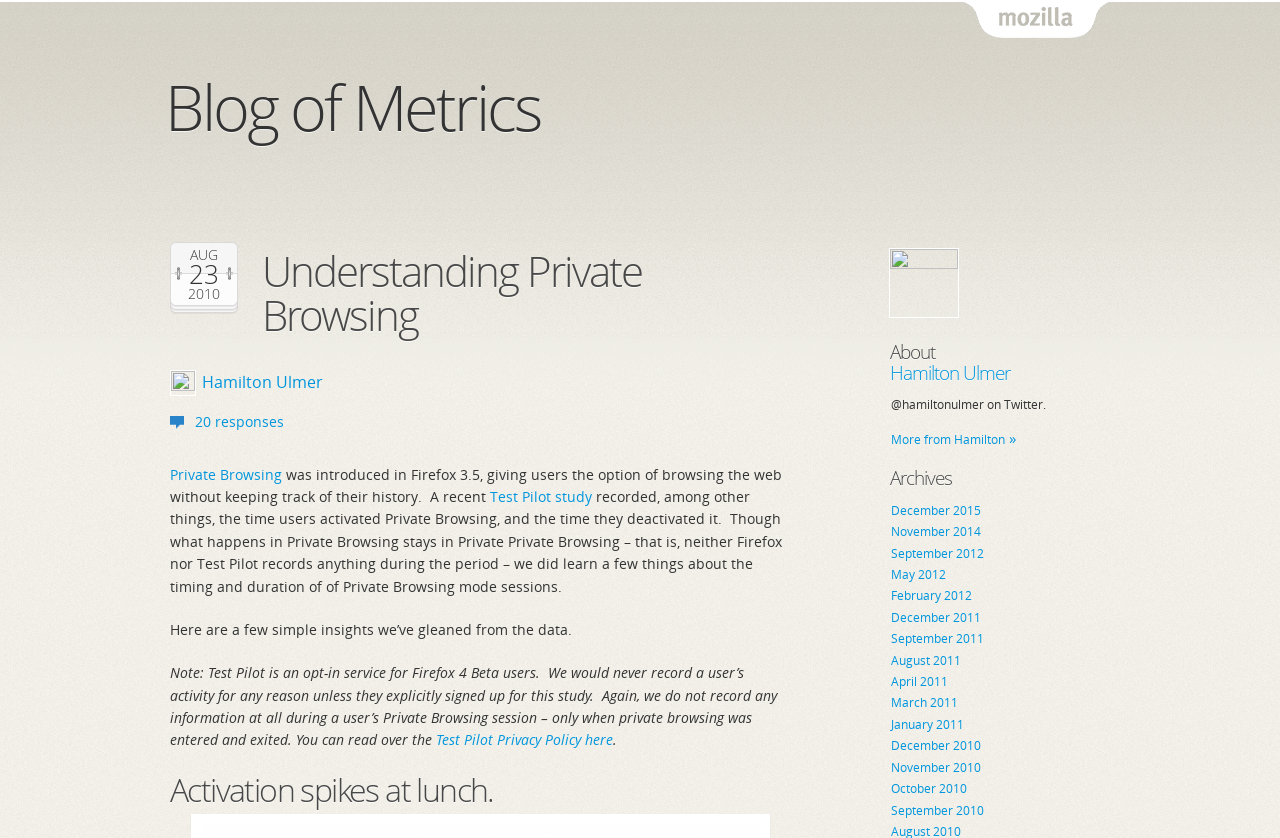What is the topic of the article? Analyze the screenshot and reply with just one word or a short phrase.

Private Browsing